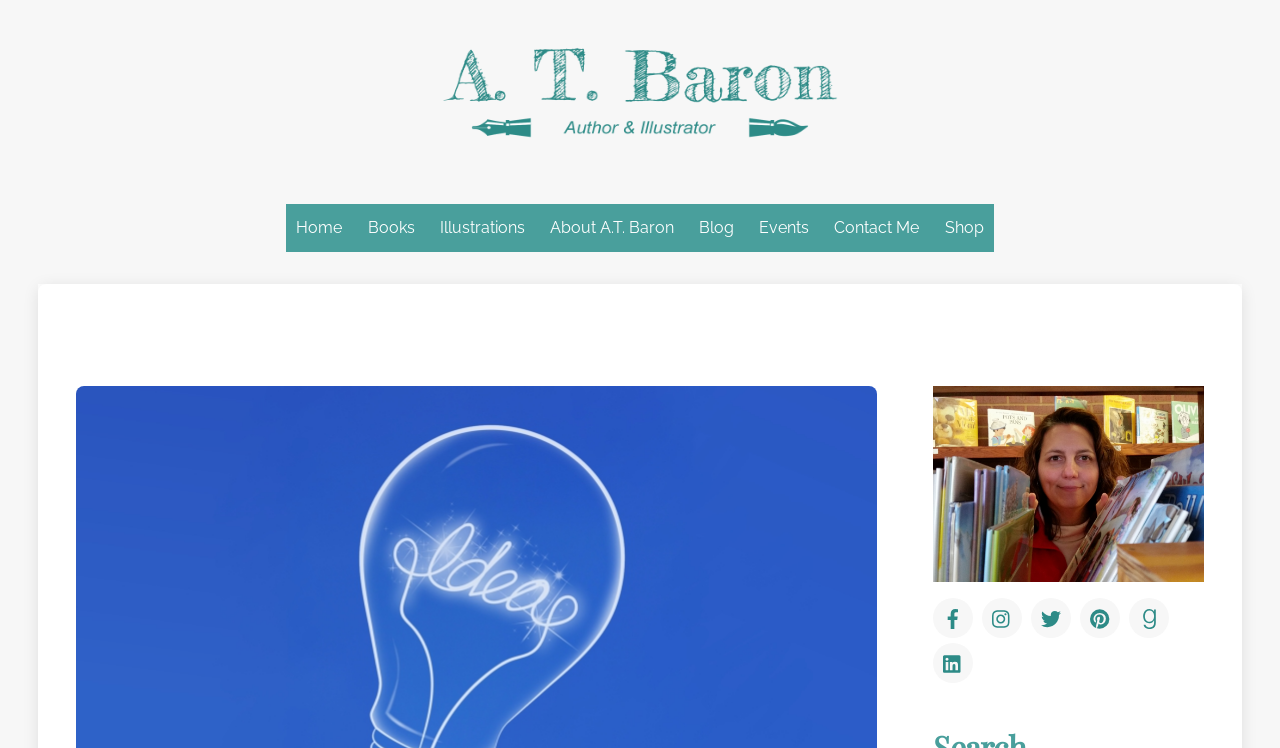What is the last menu item?
Craft a detailed and extensive response to the question.

The last menu item is 'Contact Me', which is a link located at the top of the webpage, next to 'Events' and 'Shop'.